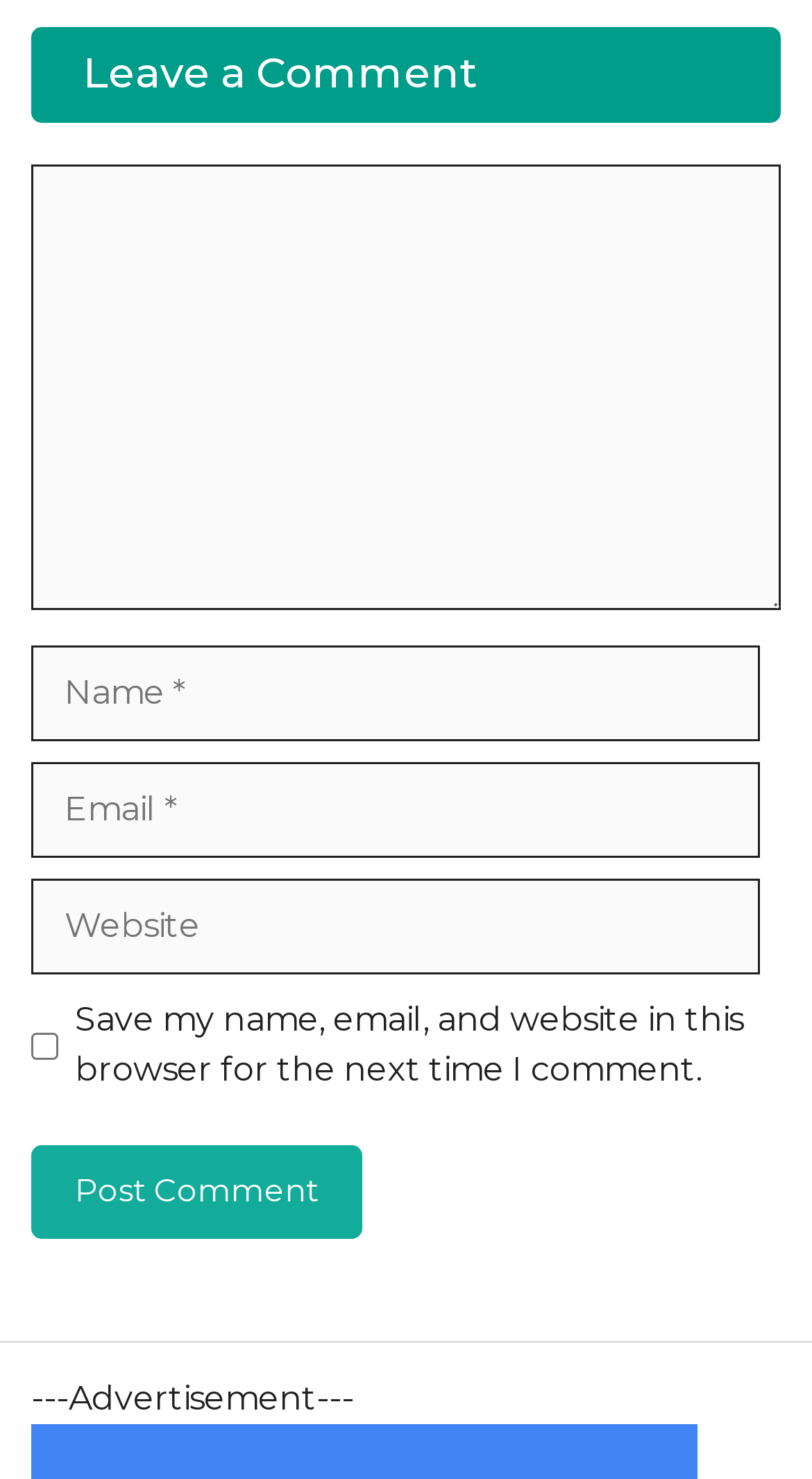Extract the bounding box of the UI element described as: "organisation".

None